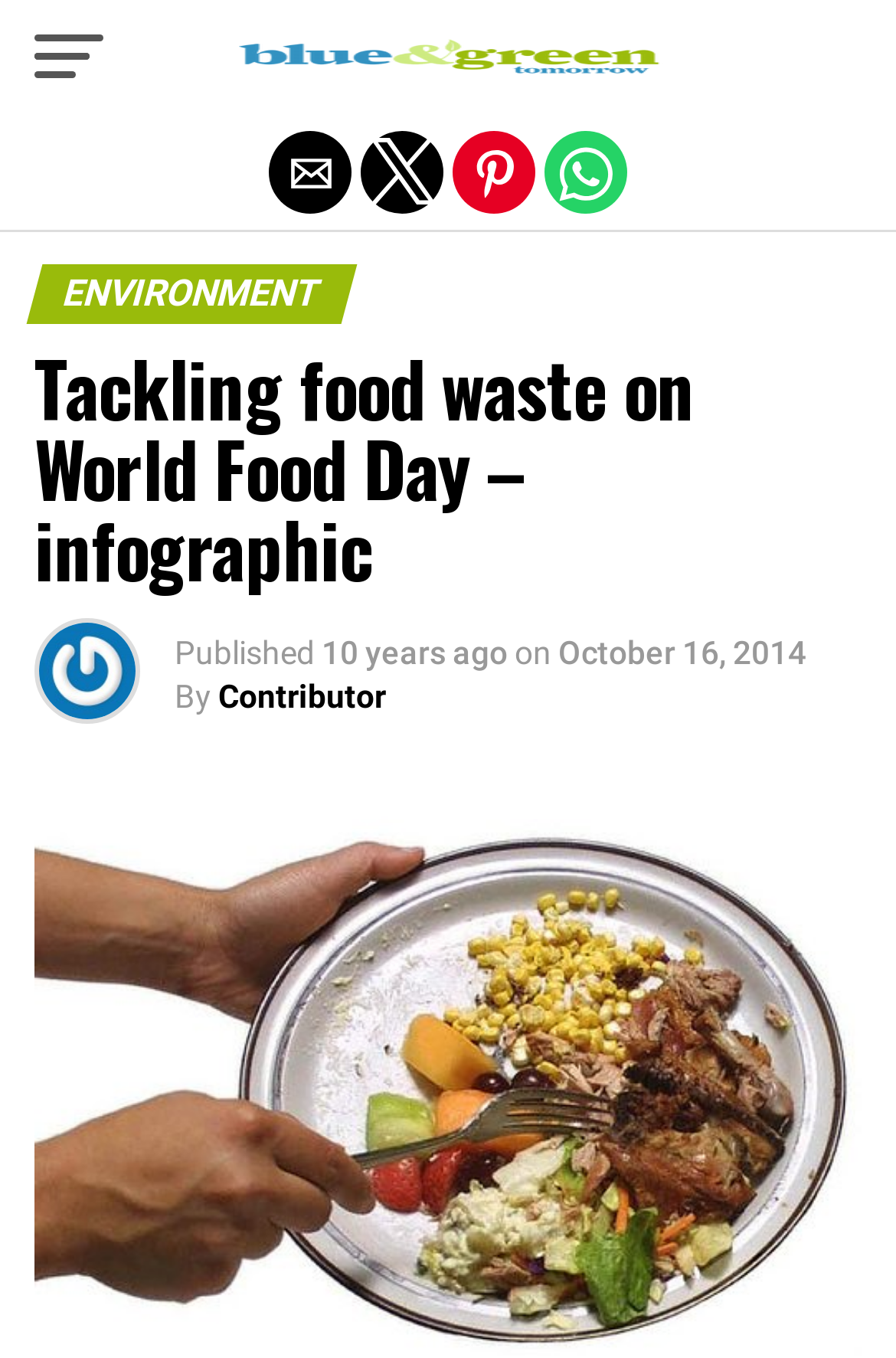What is the date of publication of the article?
Analyze the image and provide a thorough answer to the question.

I found the date of publication by looking at the StaticText element with the content 'October 16, 2014' which is a sub-element of the time element.